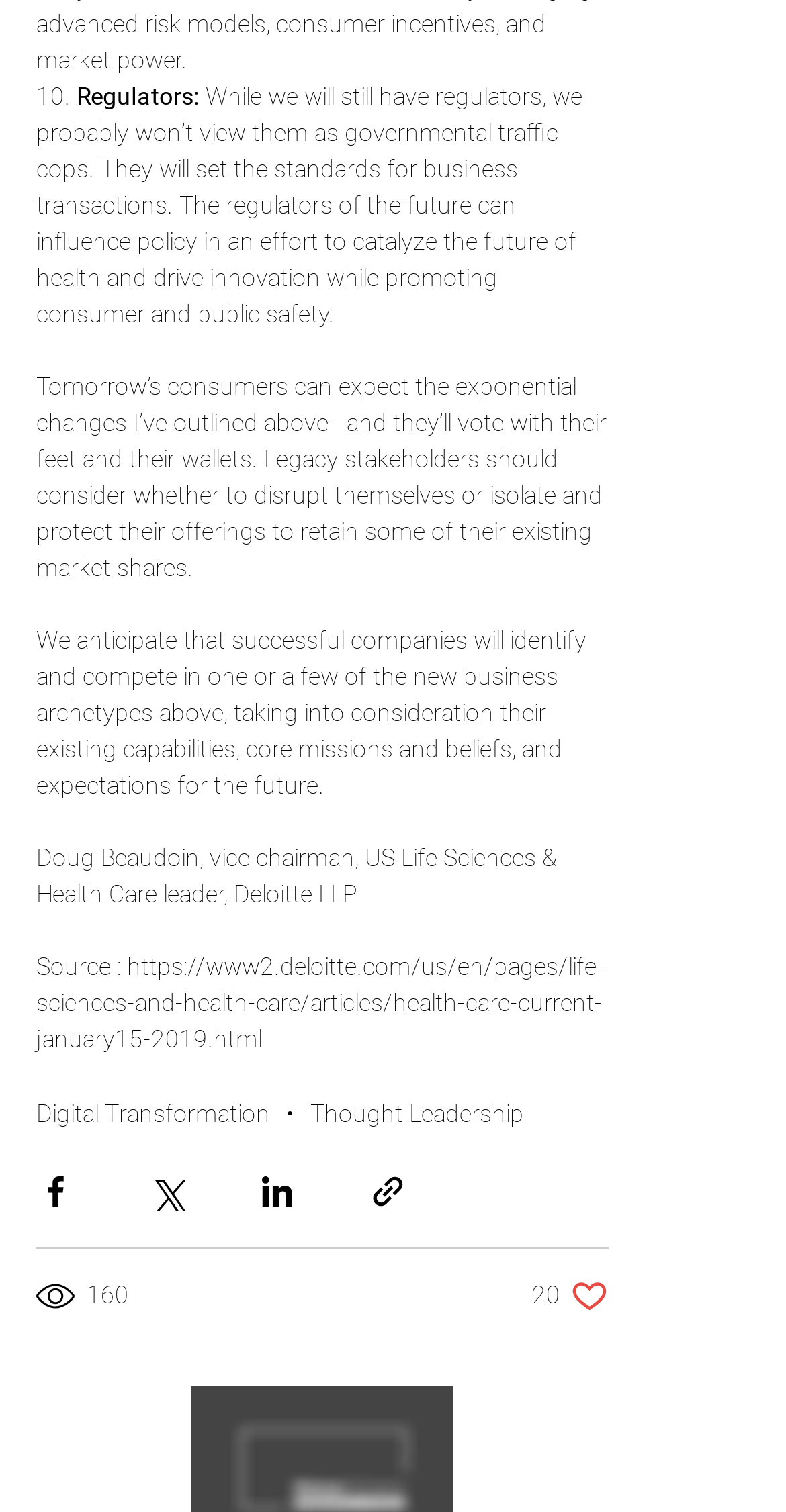What is the source of the article?
Give a detailed and exhaustive answer to the question.

The source of the article is Deloitte, as indicated by the link at the bottom of the page, which points to a Deloitte webpage.